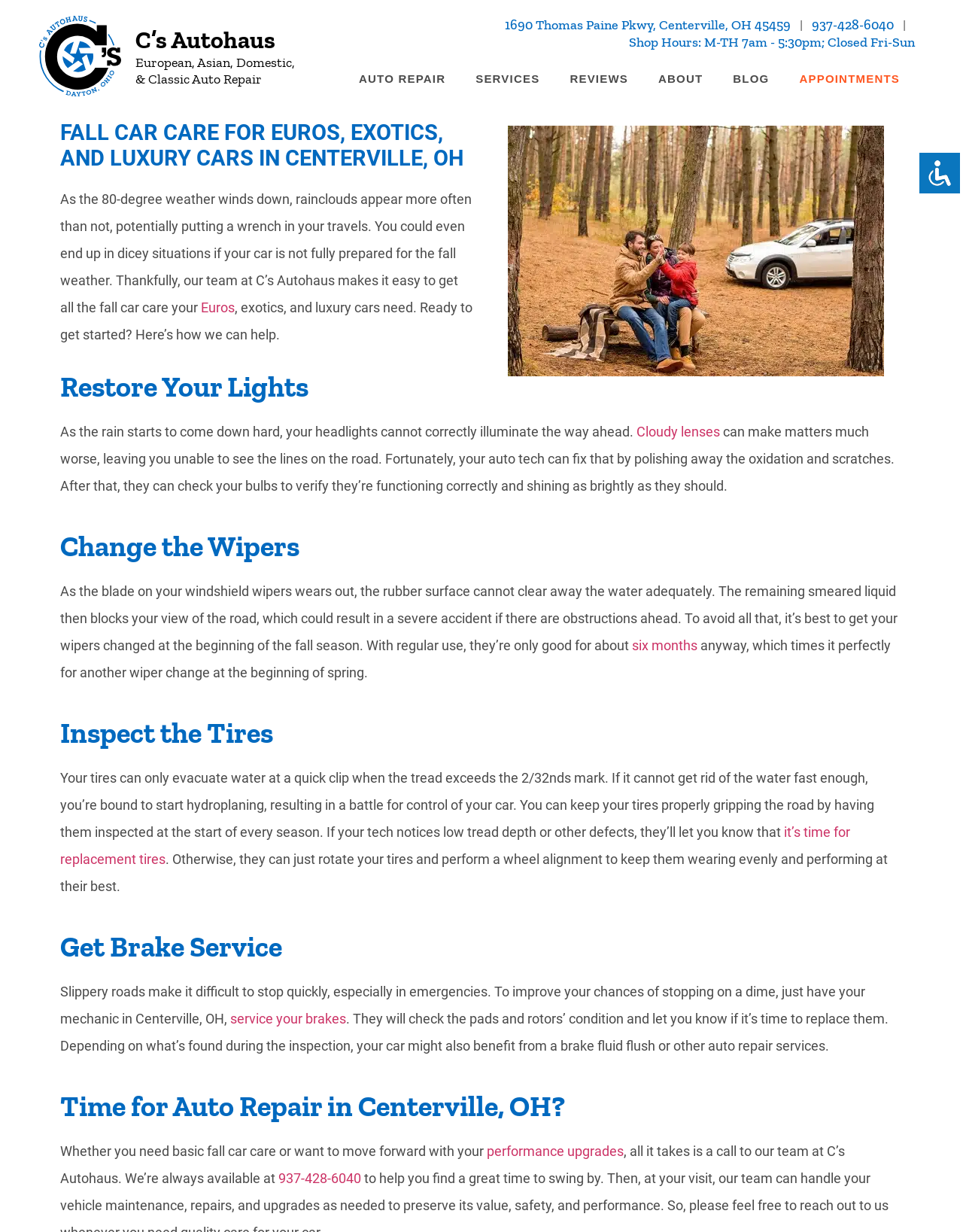Locate the bounding box coordinates of the element that needs to be clicked to carry out the instruction: "Get directions to the shop". The coordinates should be given as four float numbers ranging from 0 to 1, i.e., [left, top, right, bottom].

[0.524, 0.013, 0.821, 0.027]